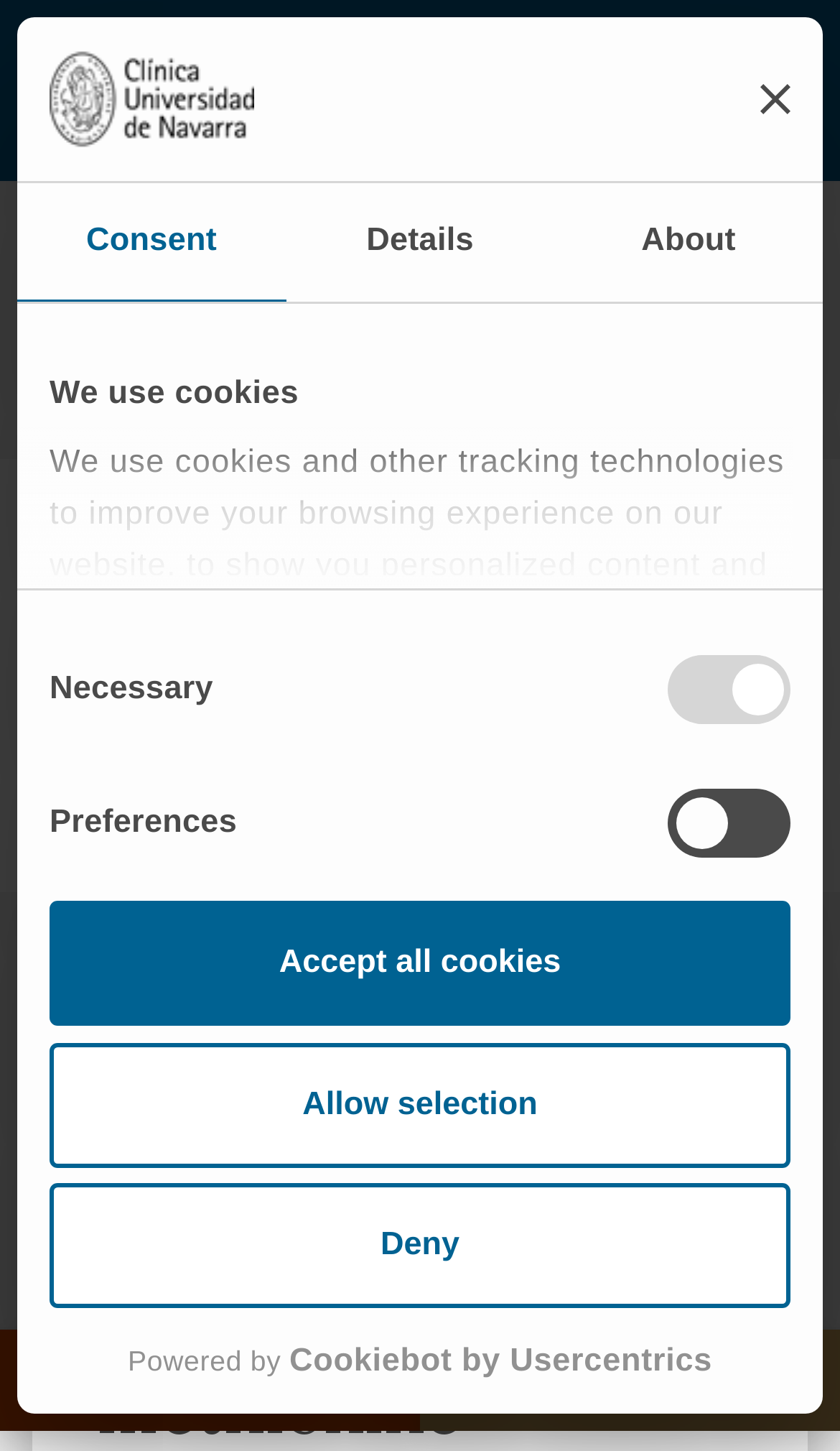Bounding box coordinates are to be given in the format (top-left x, top-left y, bottom-right x, bottom-right y). All values must be floating point numbers between 0 and 1. Provide the bounding box coordinate for the UI element described as: Research and Trials

[0.182, 0.162, 0.459, 0.186]